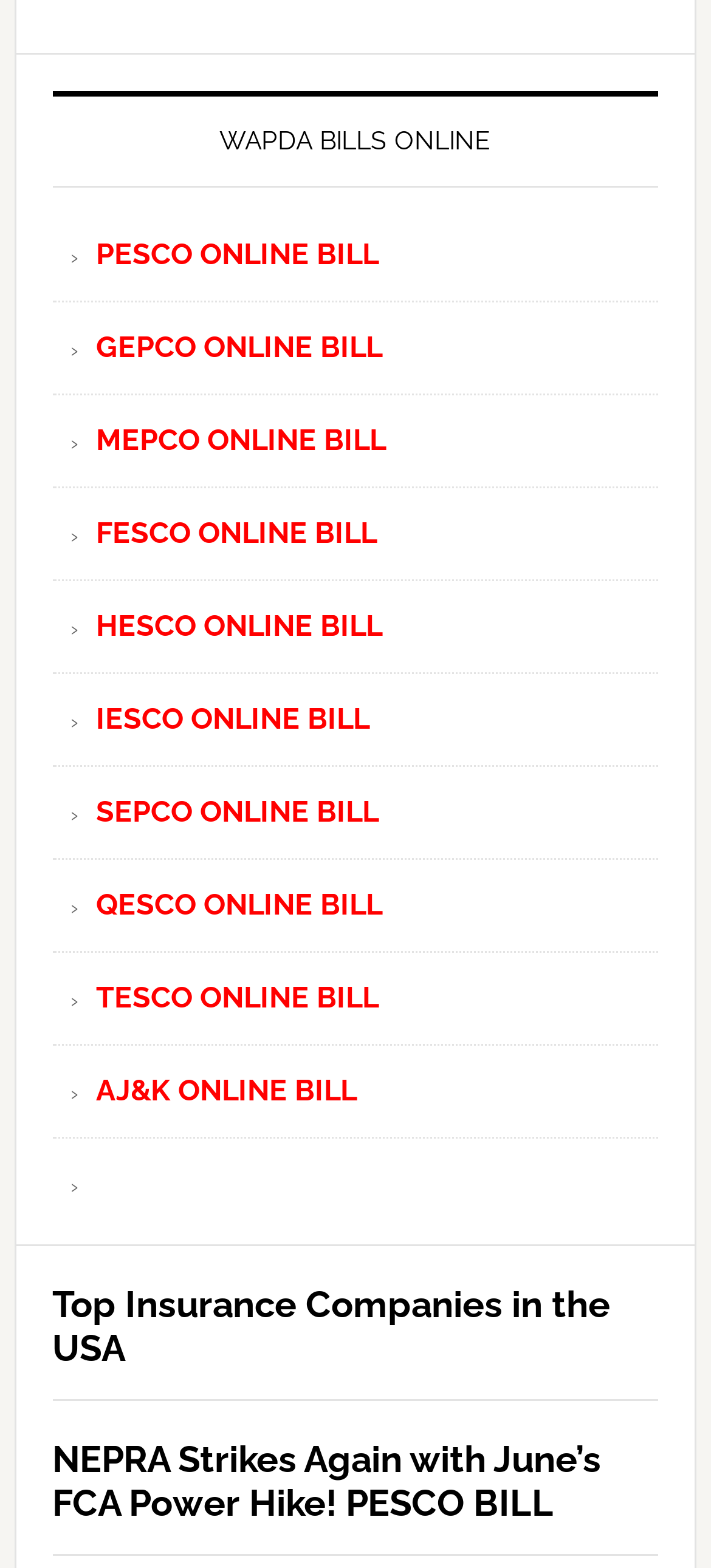What is the name of the last electricity bill provider listed on the webpage?
Please respond to the question with a detailed and informative answer.

The last link on the webpage is 'AJ&K ONLINE BILL', which suggests that AJ&K is the last electricity bill provider listed on the webpage.